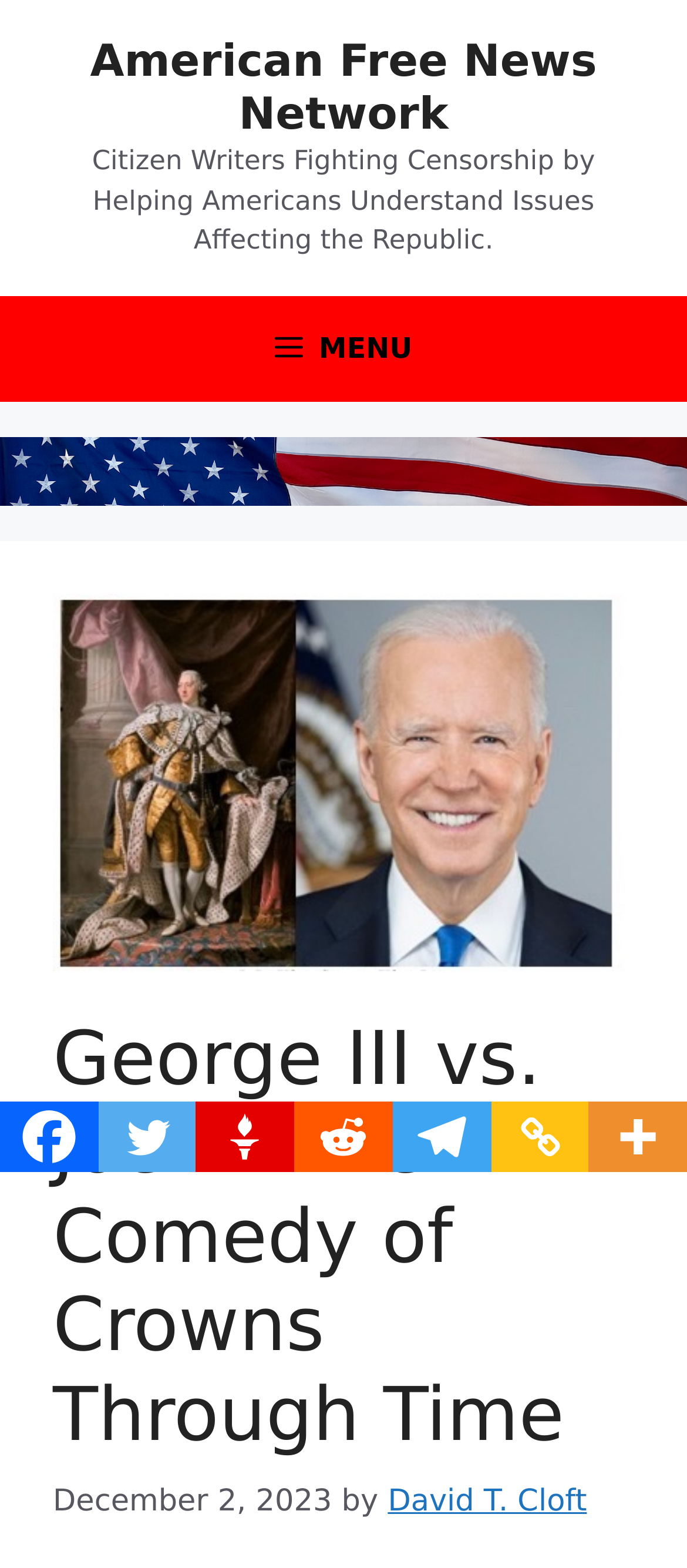What is the date of the article?
Using the picture, provide a one-word or short phrase answer.

December 2, 2023